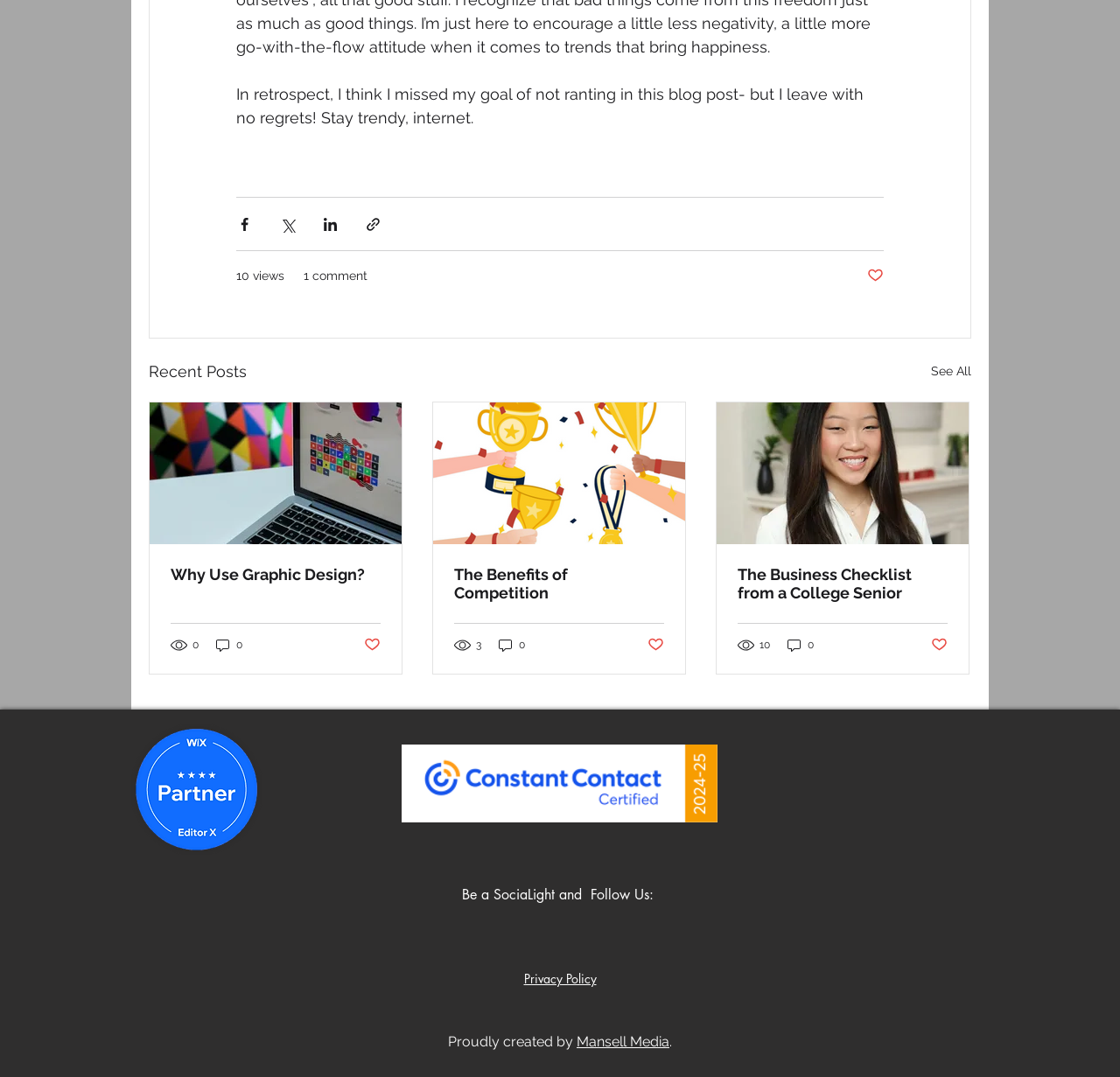How many views does the second blog post have?
Using the image, elaborate on the answer with as much detail as possible.

The second blog post has a generic element with the text '3 views' which indicates the number of views it has.